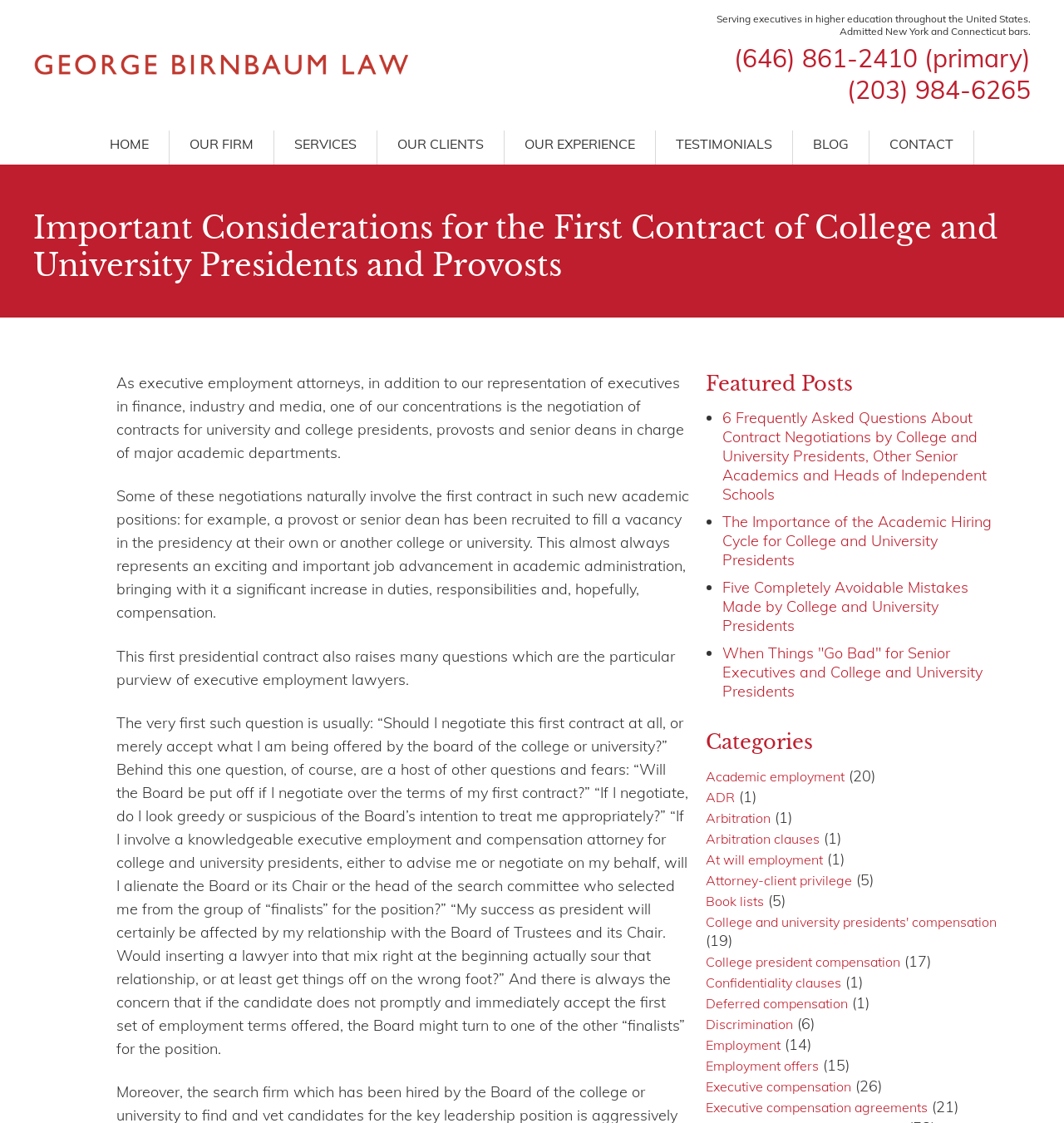Find the bounding box coordinates of the element to click in order to complete this instruction: "Read the article about '6 Frequently Asked Questions About Contract Negotiations by College and University Presidents, Other Senior Academics and Heads of Independent Schools'". The bounding box coordinates must be four float numbers between 0 and 1, denoted as [left, top, right, bottom].

[0.679, 0.363, 0.927, 0.449]